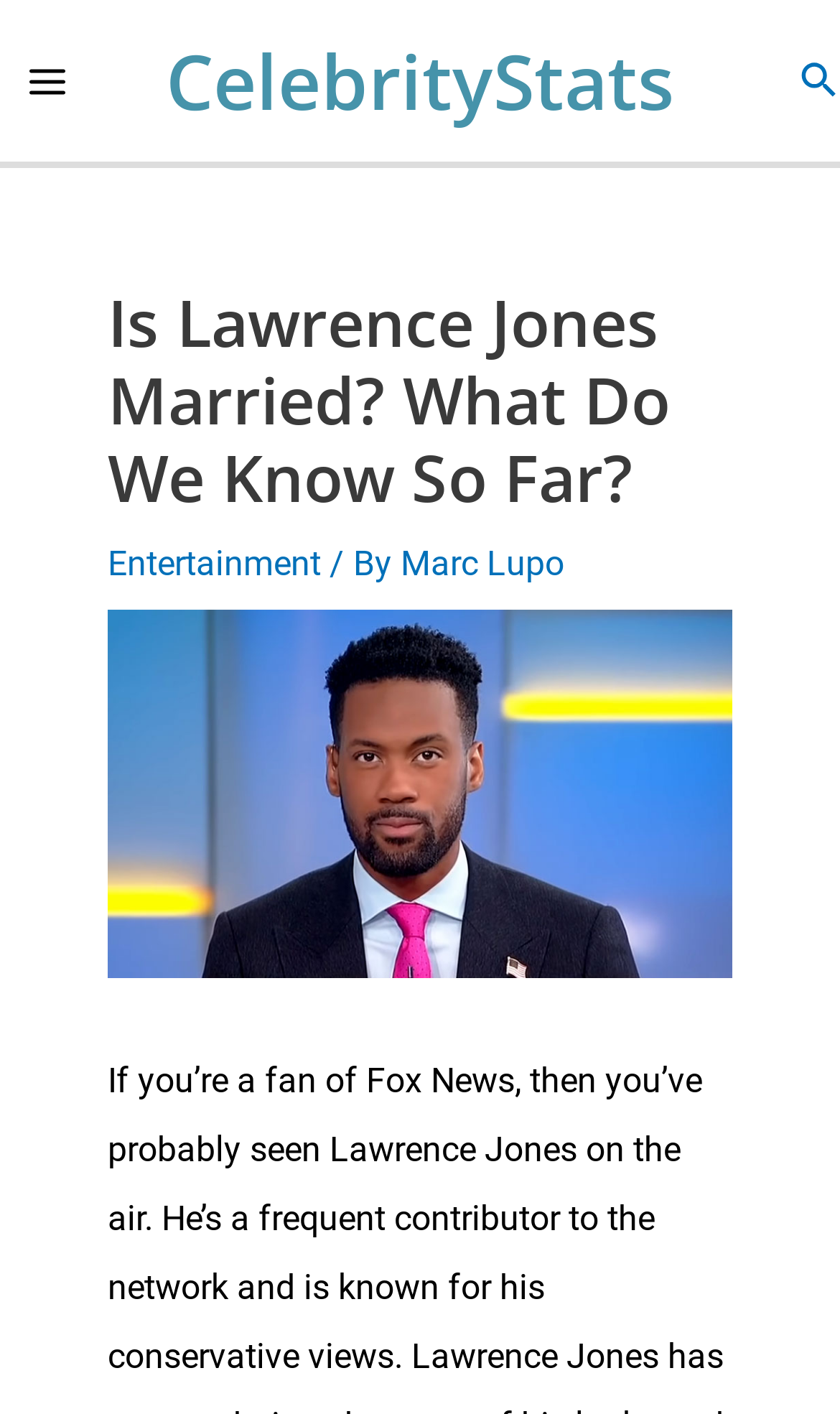Use one word or a short phrase to answer the question provided: 
What is the purpose of the button at the top left corner?

Main Menu